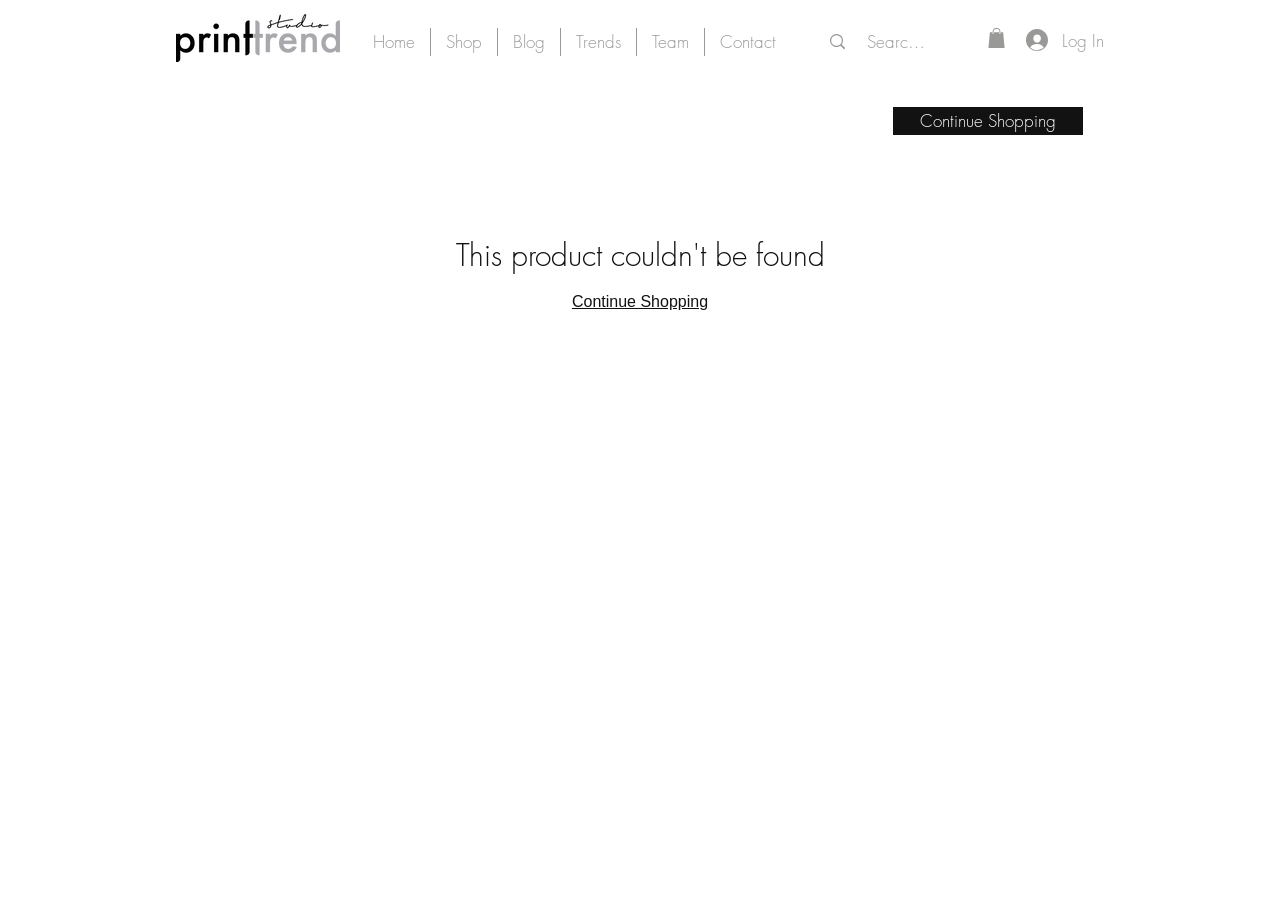Refer to the screenshot and answer the following question in detail:
How many navigation links are there?

There are 6 navigation links, namely Home, Shop, Blog, Trends, Team, and Contact, which are located at the top of the webpage, with bounding box coordinates ranging from [0.28, 0.031, 0.336, 0.062] to [0.551, 0.031, 0.618, 0.062].